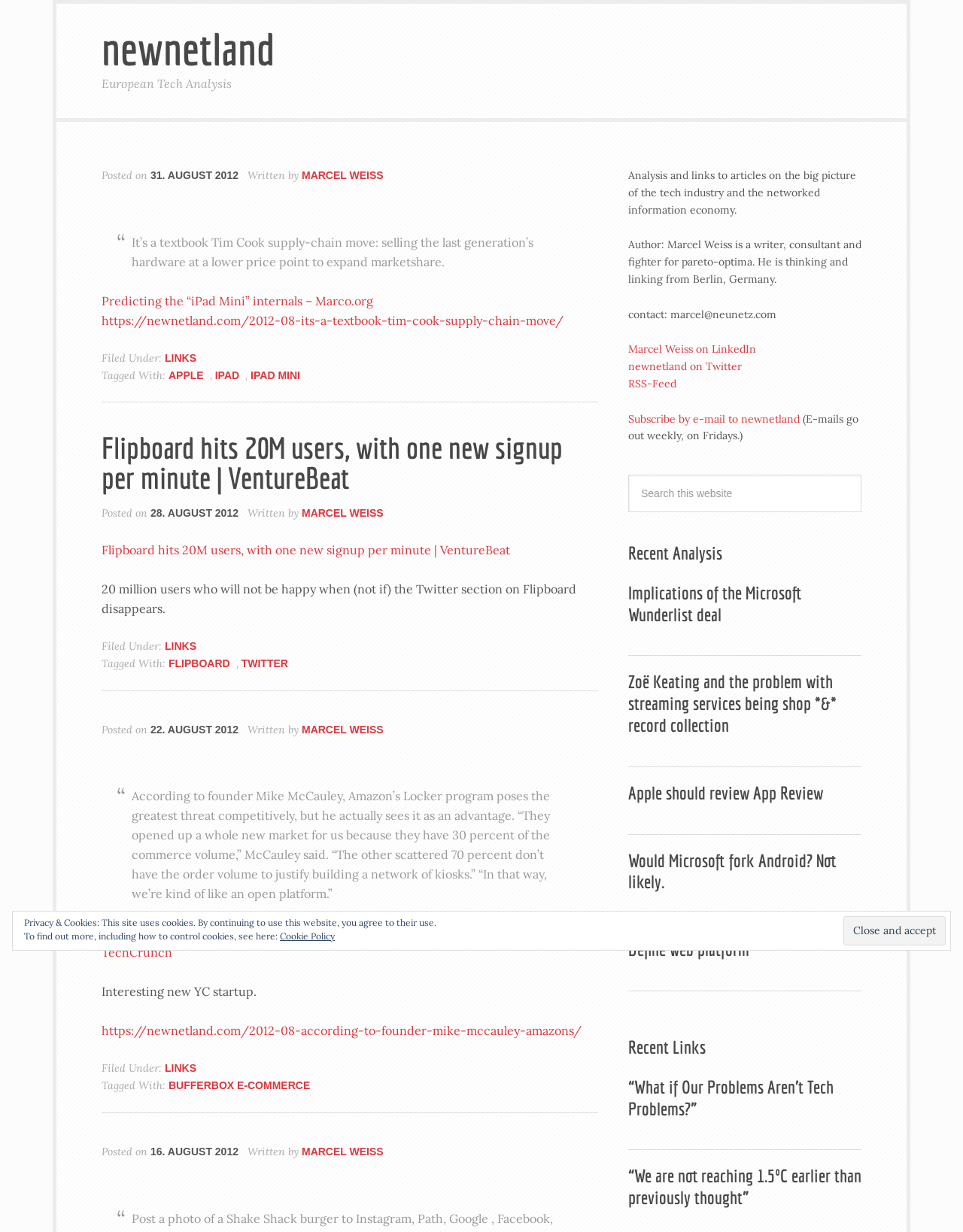Kindly provide the bounding box coordinates of the section you need to click on to fulfill the given instruction: "Click on the link to newnetland".

[0.105, 0.018, 0.285, 0.06]